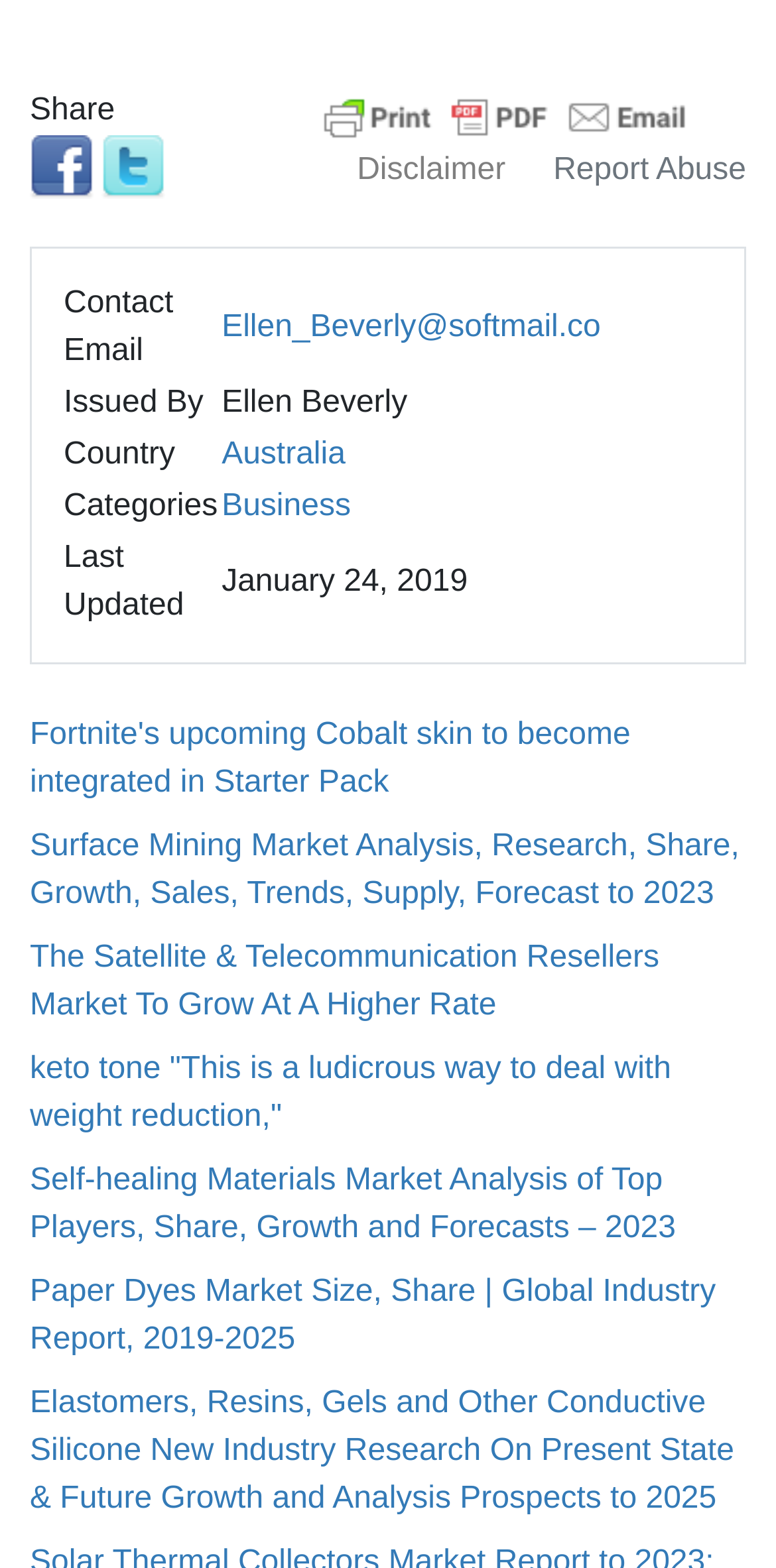How many social media links are there?
Using the image, elaborate on the answer with as much detail as possible.

I found the social media links by looking at the top of the page, where I saw two links labeled 'Facebook' and 'Twitter', each with an accompanying image.